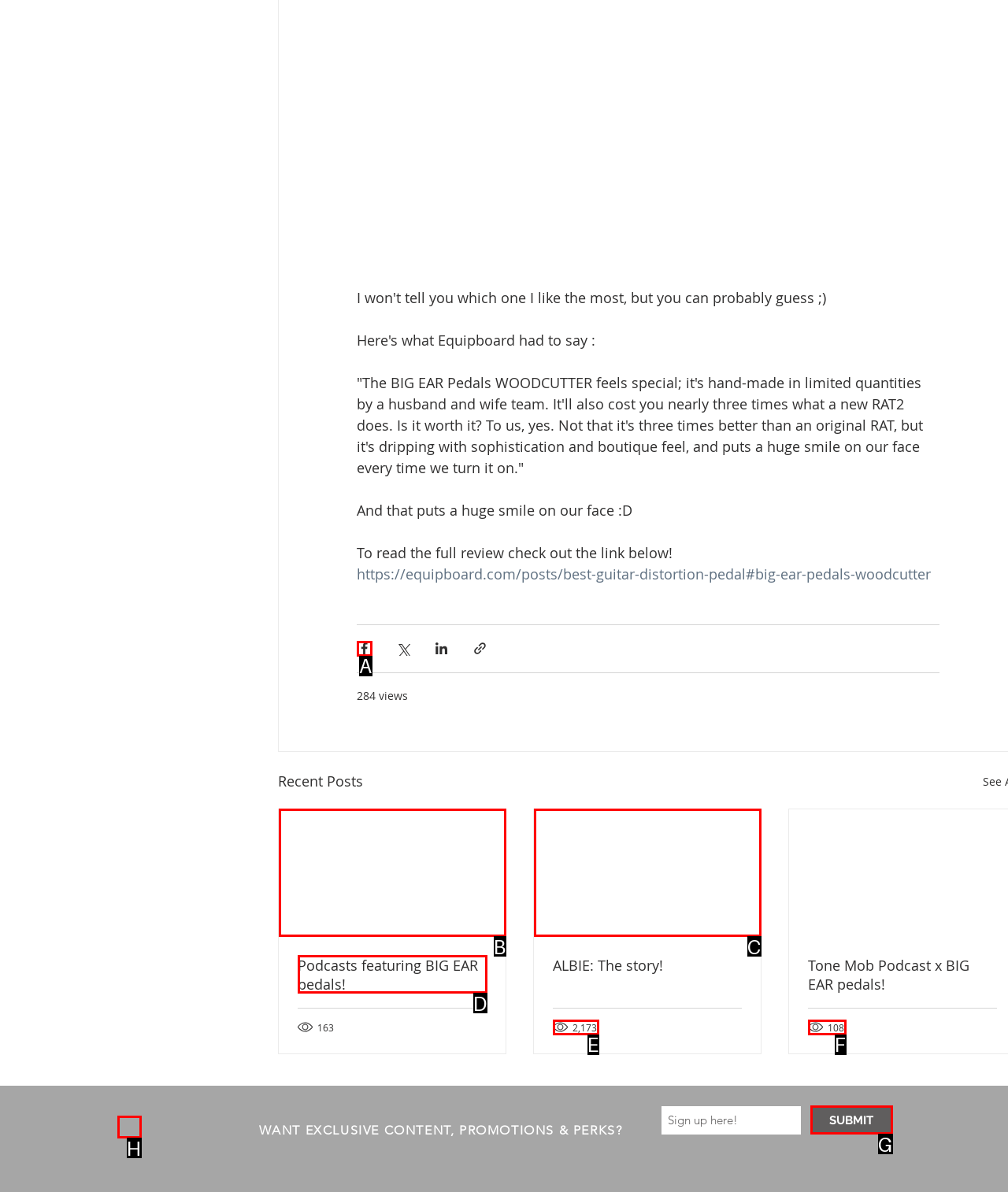Please indicate which HTML element should be clicked to fulfill the following task: Visit the social media page on Instagram. Provide the letter of the selected option.

H